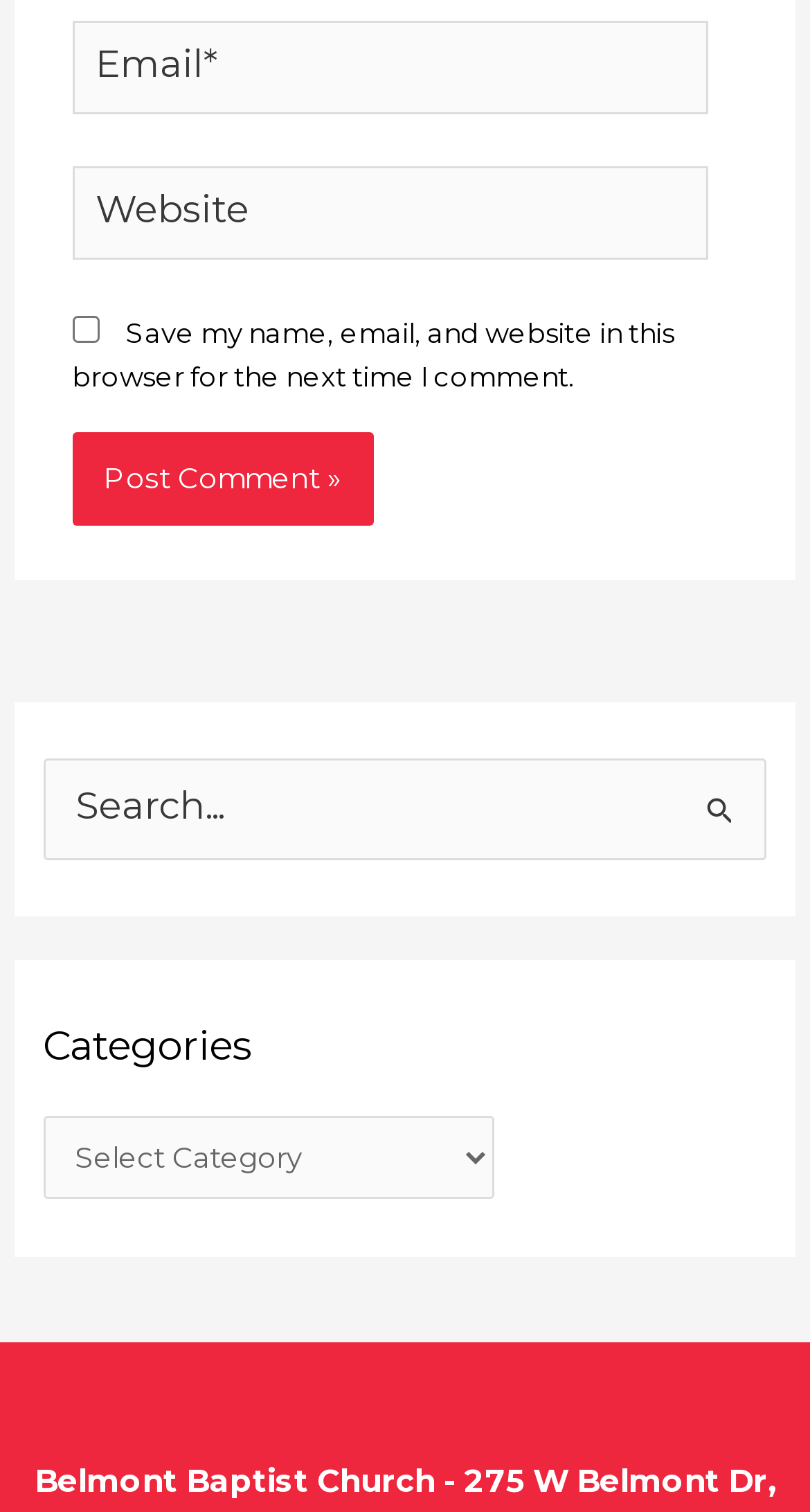Find and provide the bounding box coordinates for the UI element described here: "Search". The coordinates should be given as four float numbers between 0 and 1: [left, top, right, bottom].

[0.872, 0.524, 0.908, 0.55]